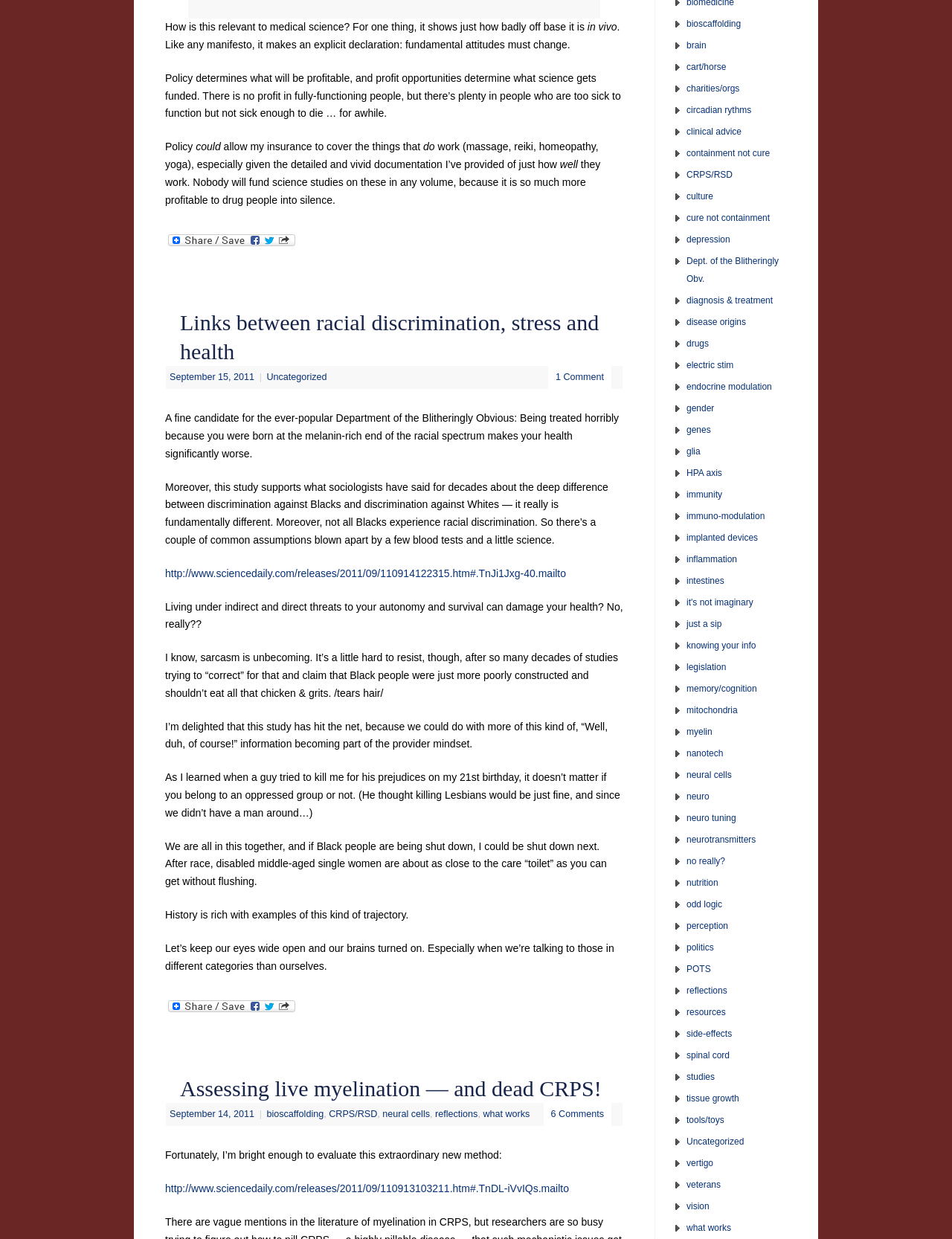Please look at the image and answer the question with a detailed explanation: What is the date of the second article?

I found the answer by examining the time element within the second article, which has a bounding box of [0.178, 0.895, 0.27, 0.903]. The text content of this element is 'September 14, 2011'.